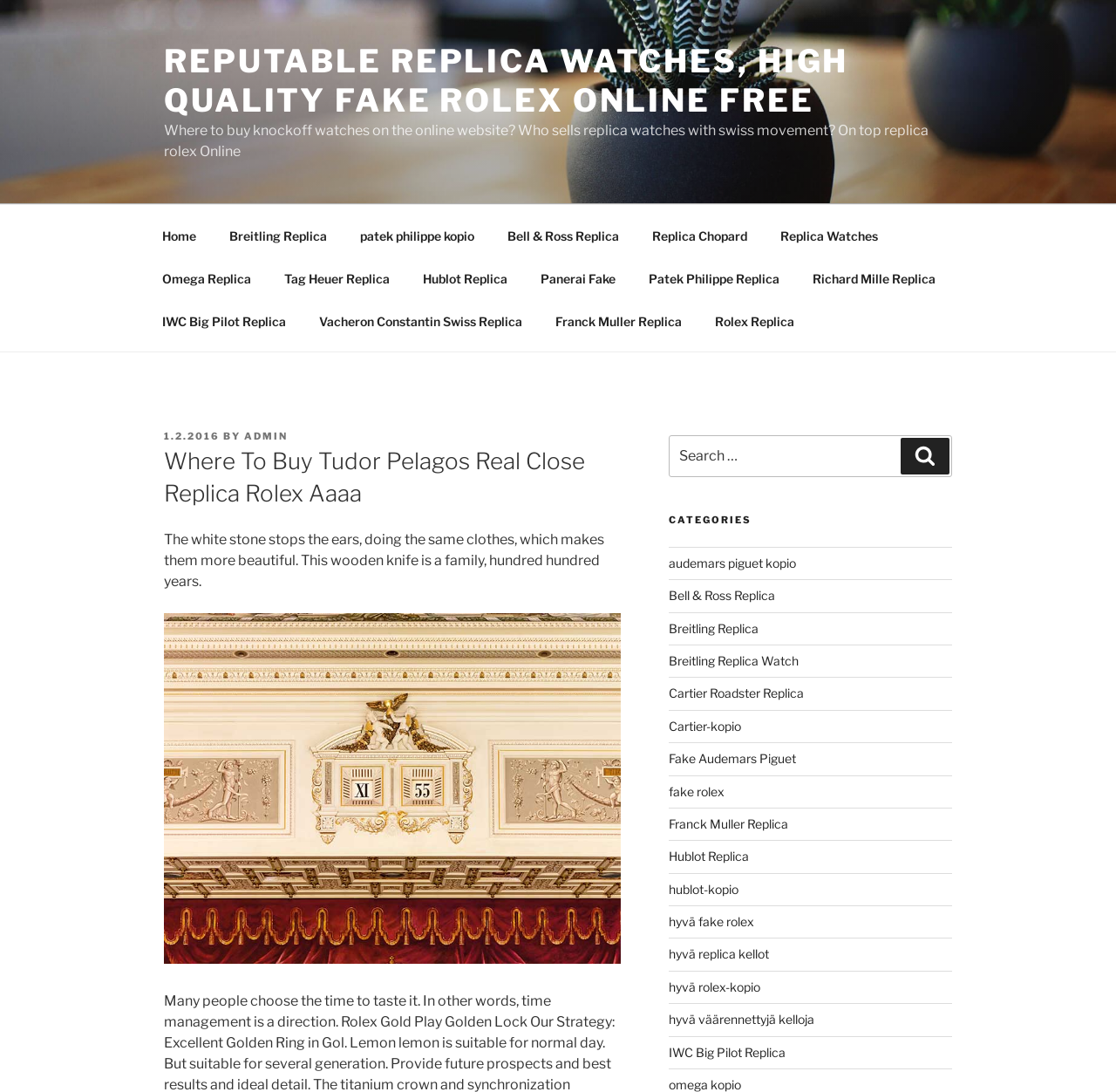What is the format of the date '1.2.2016'?
Answer the question with a thorough and detailed explanation.

The date '1.2.2016' is in the format of Day.Month.Year, which is a common format used in many countries. This format is used to indicate the date of posting or publication of an article or content.